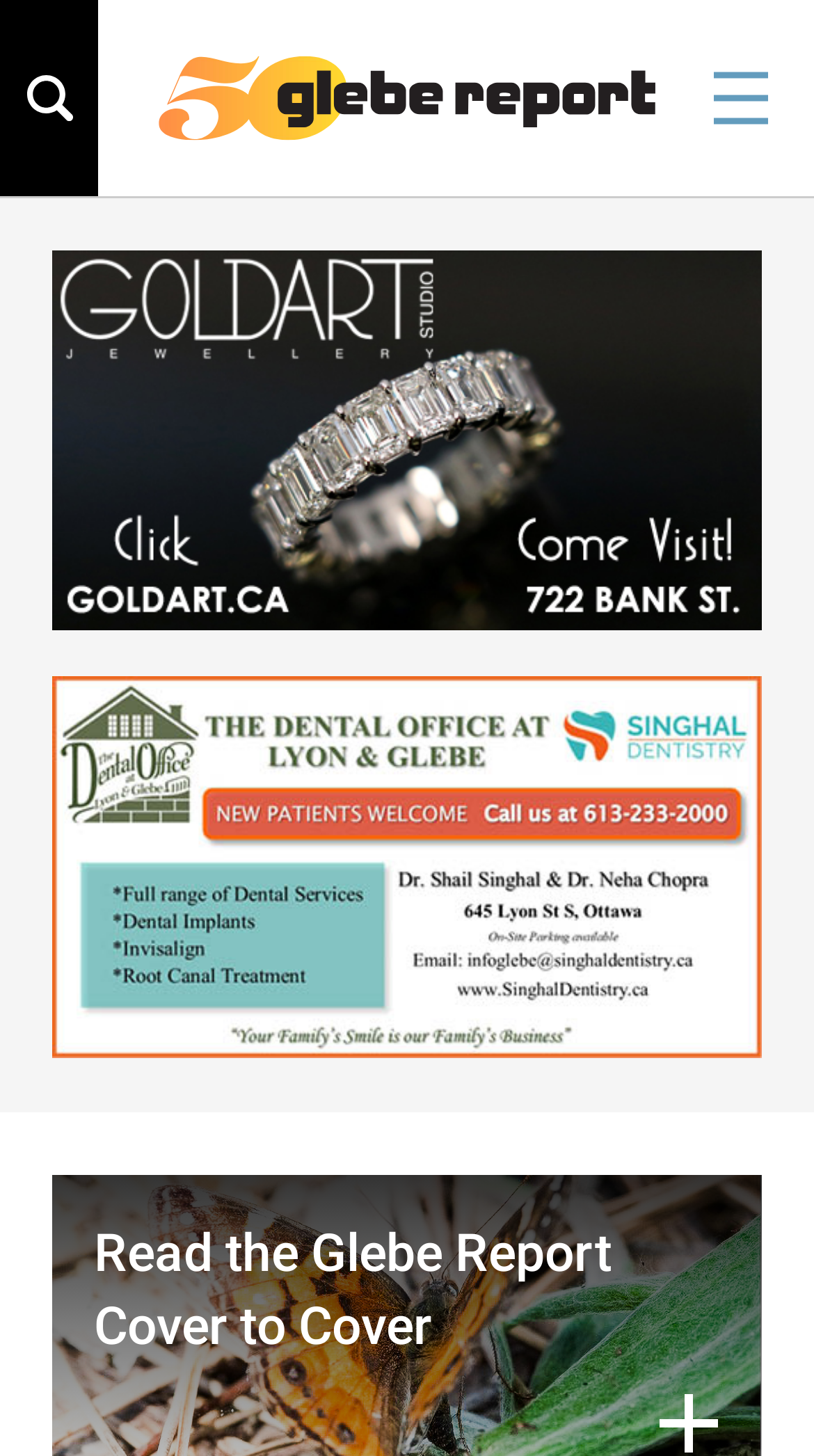How many buttons are on the webpage?
Answer the question with a single word or phrase derived from the image.

2